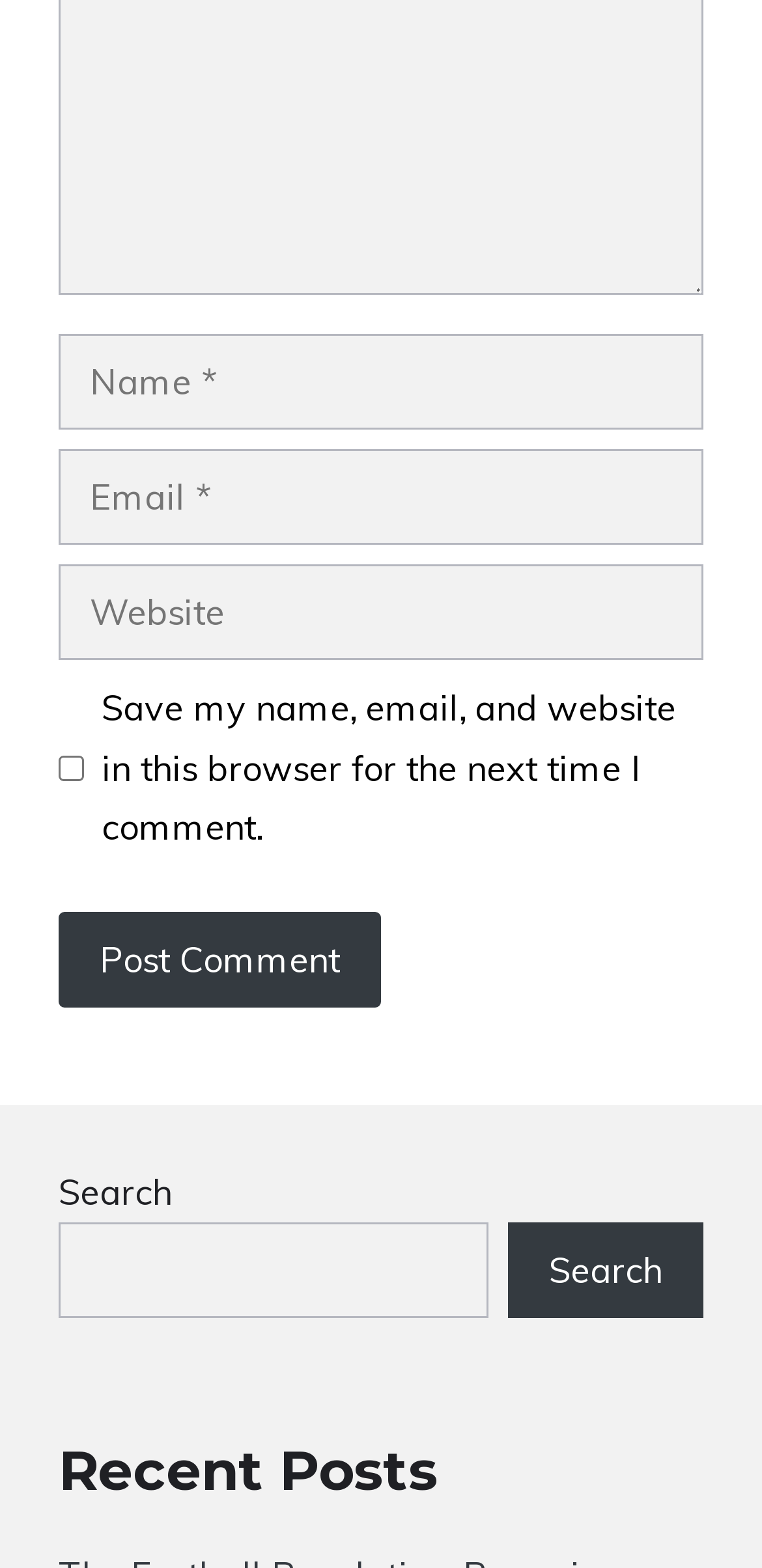Extract the bounding box coordinates for the described element: "parent_node: Comment name="email" placeholder="Email *"". The coordinates should be represented as four float numbers between 0 and 1: [left, top, right, bottom].

[0.077, 0.287, 0.923, 0.348]